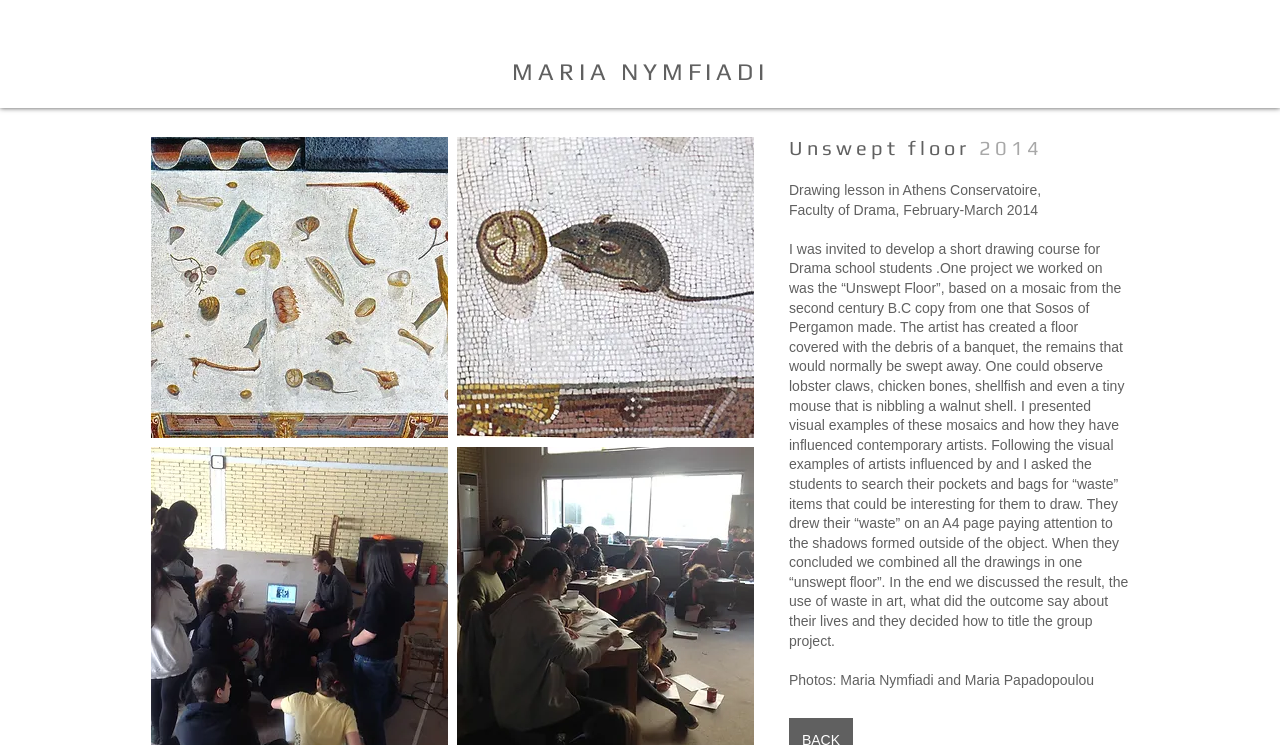Give the bounding box coordinates for the element described by: "mouse asaroton.jpgpress to zoom".

[0.357, 0.184, 0.589, 0.588]